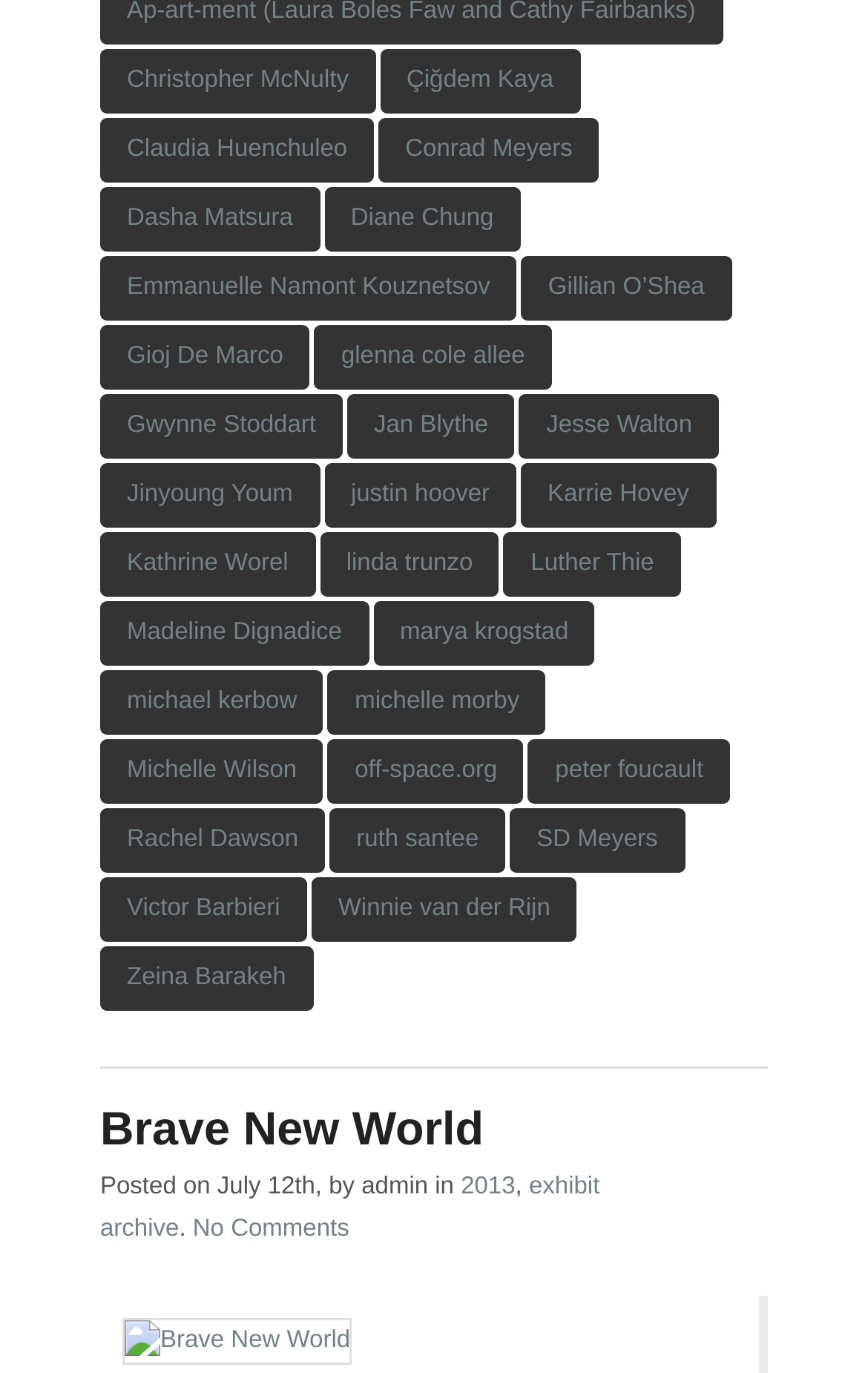When was the exhibit posted?
Answer the question based on the image using a single word or a brief phrase.

July 12th, 2013